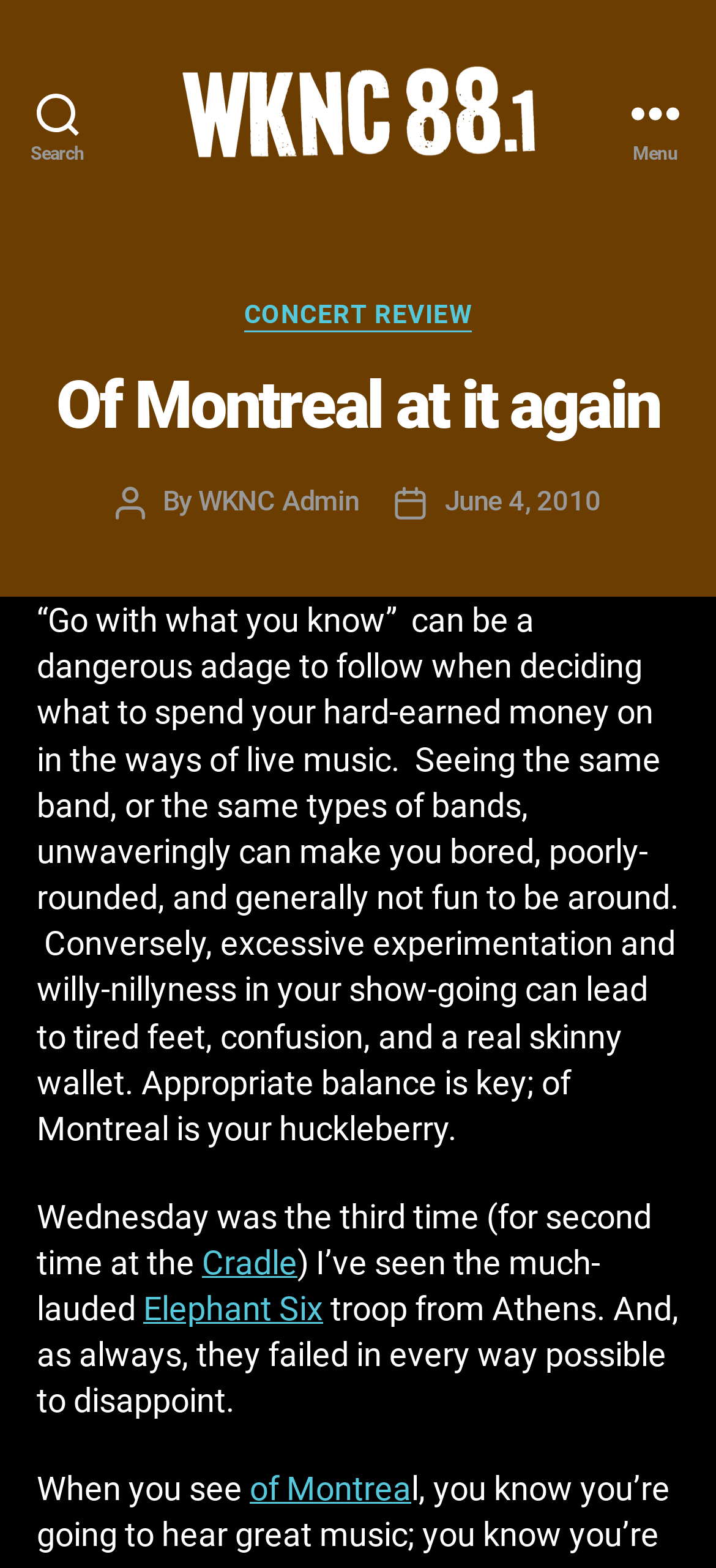Bounding box coordinates should be in the format (top-left x, top-left y, bottom-right x, bottom-right y) and all values should be floating point numbers between 0 and 1. Determine the bounding box coordinate for the UI element described as: Elephant Six

[0.2, 0.822, 0.451, 0.847]